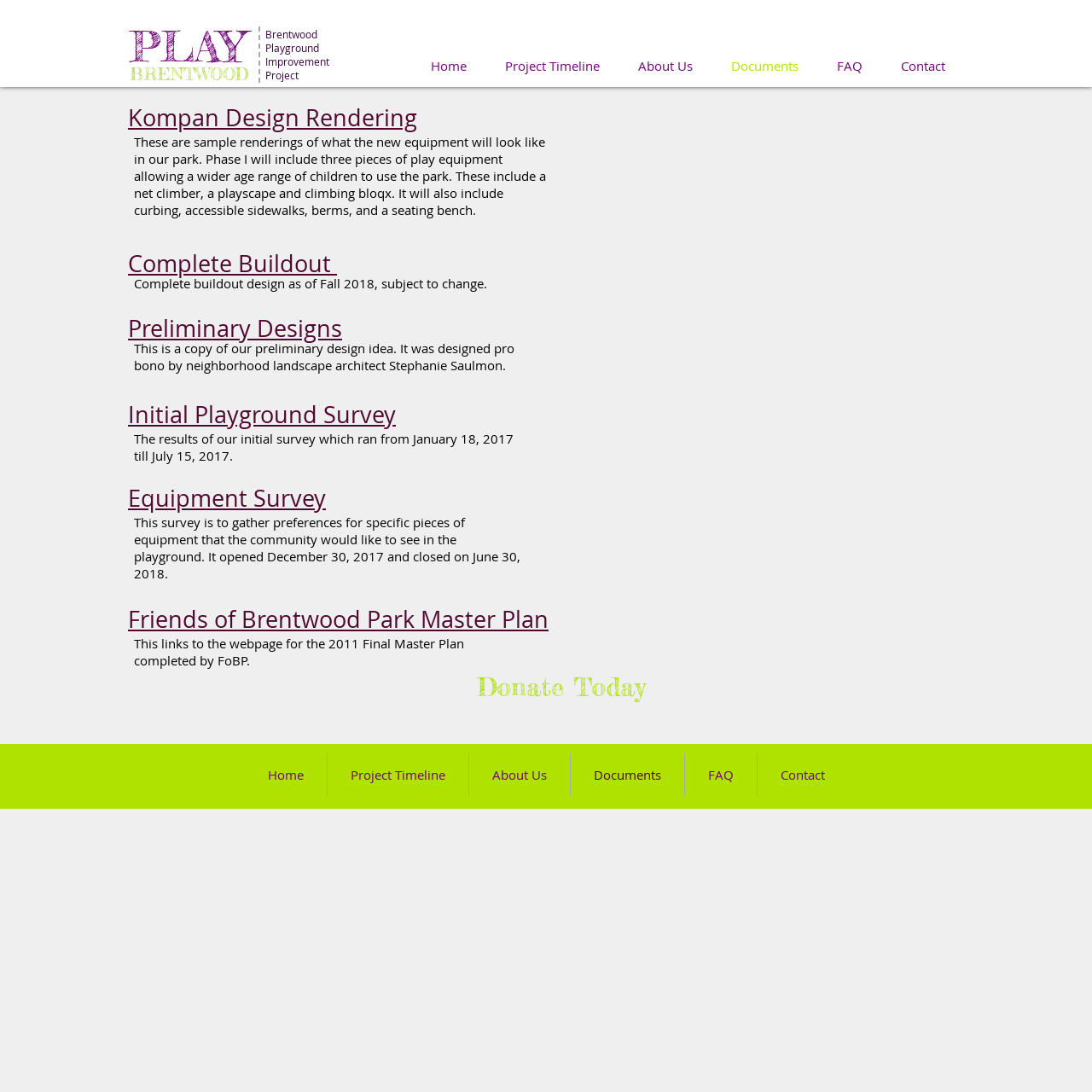Identify the bounding box coordinates for the UI element mentioned here: "Project Timeline". Provide the coordinates as four float values between 0 and 1, i.e., [left, top, right, bottom].

[0.3, 0.69, 0.429, 0.729]